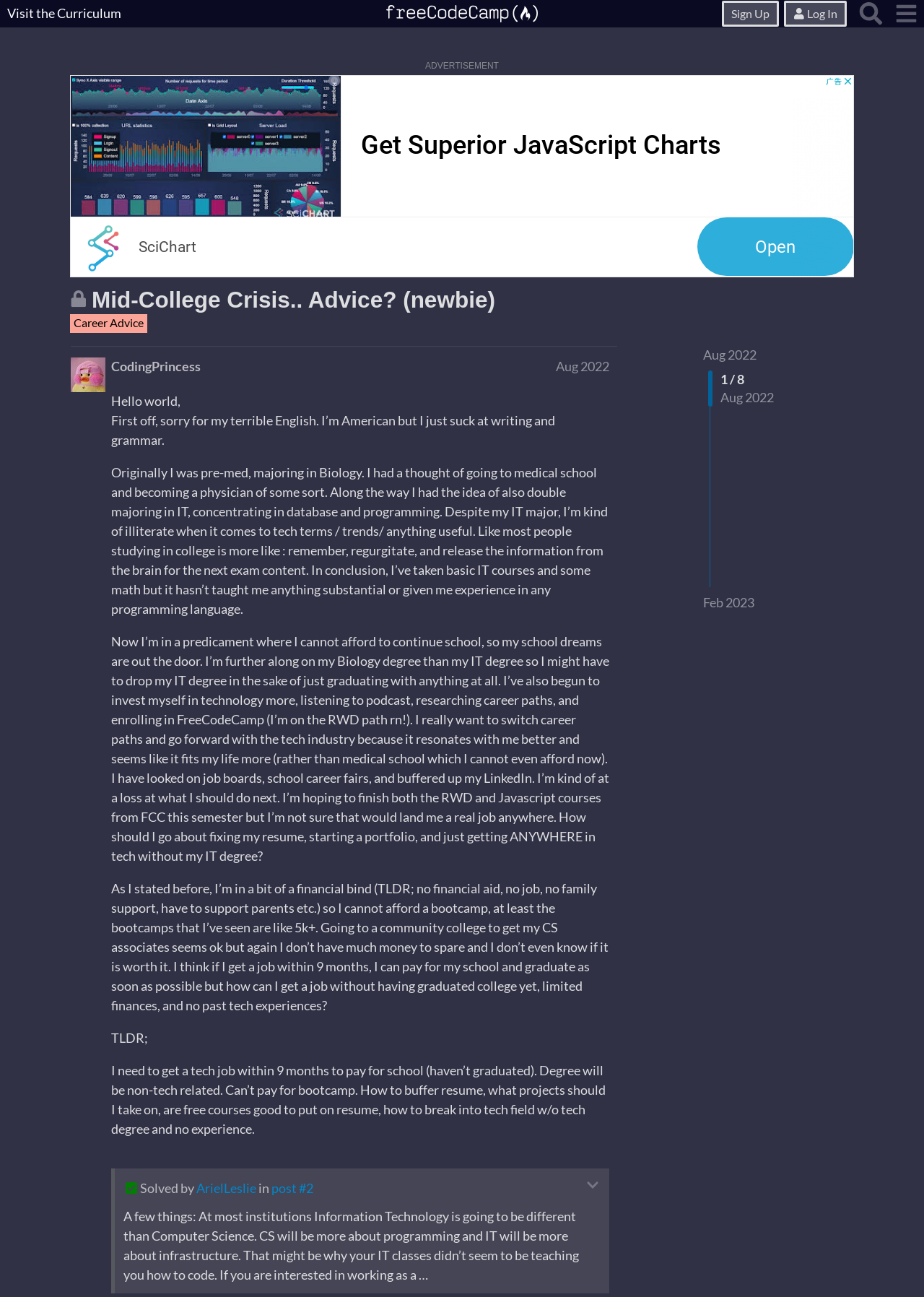Answer the question in one word or a short phrase:
What is the author's current progress in tech?

Enrolled in FreeCodeCamp